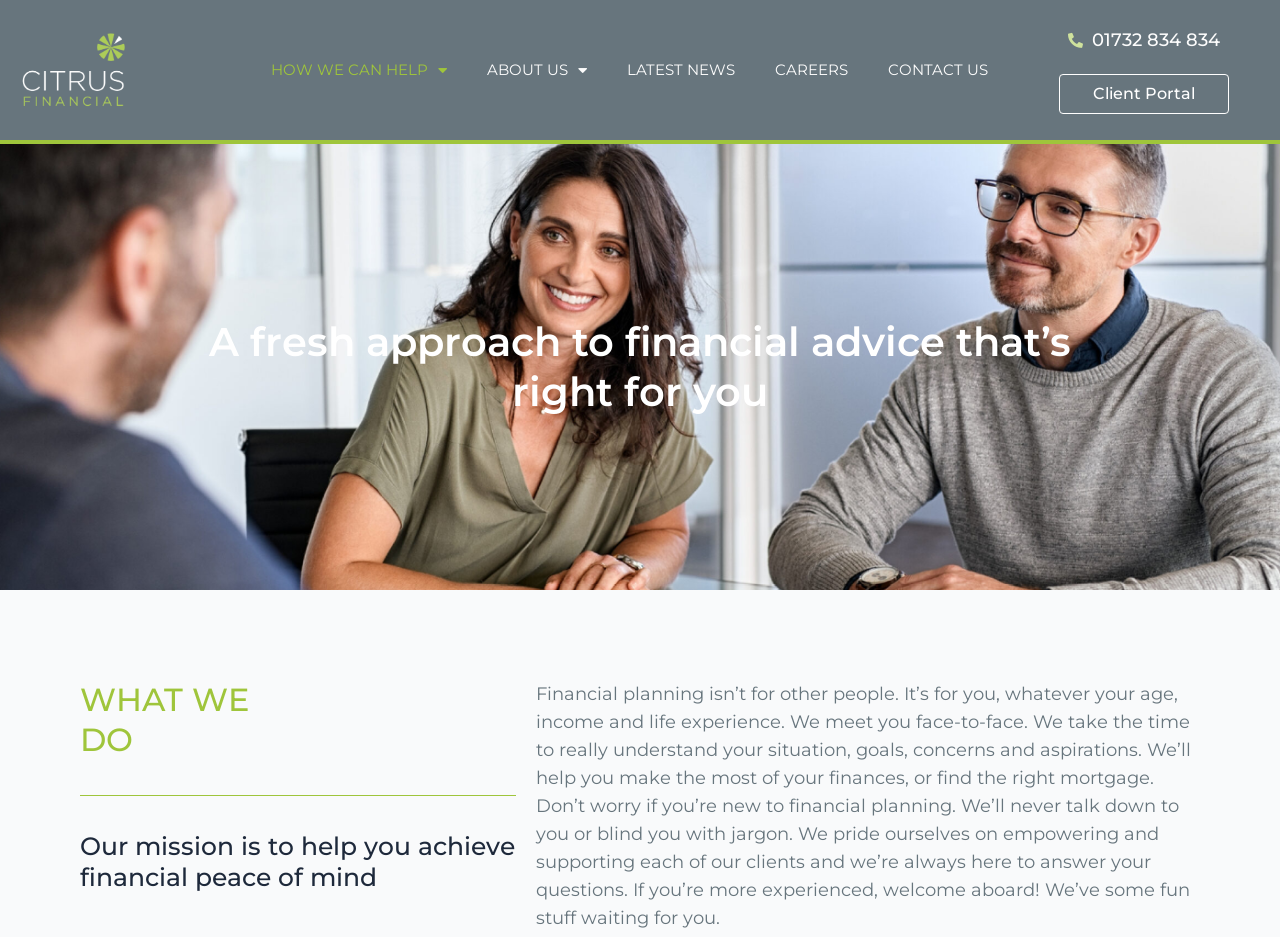What is the phone number displayed on the top right?
Using the information from the image, give a concise answer in one word or a short phrase.

01732 834 834